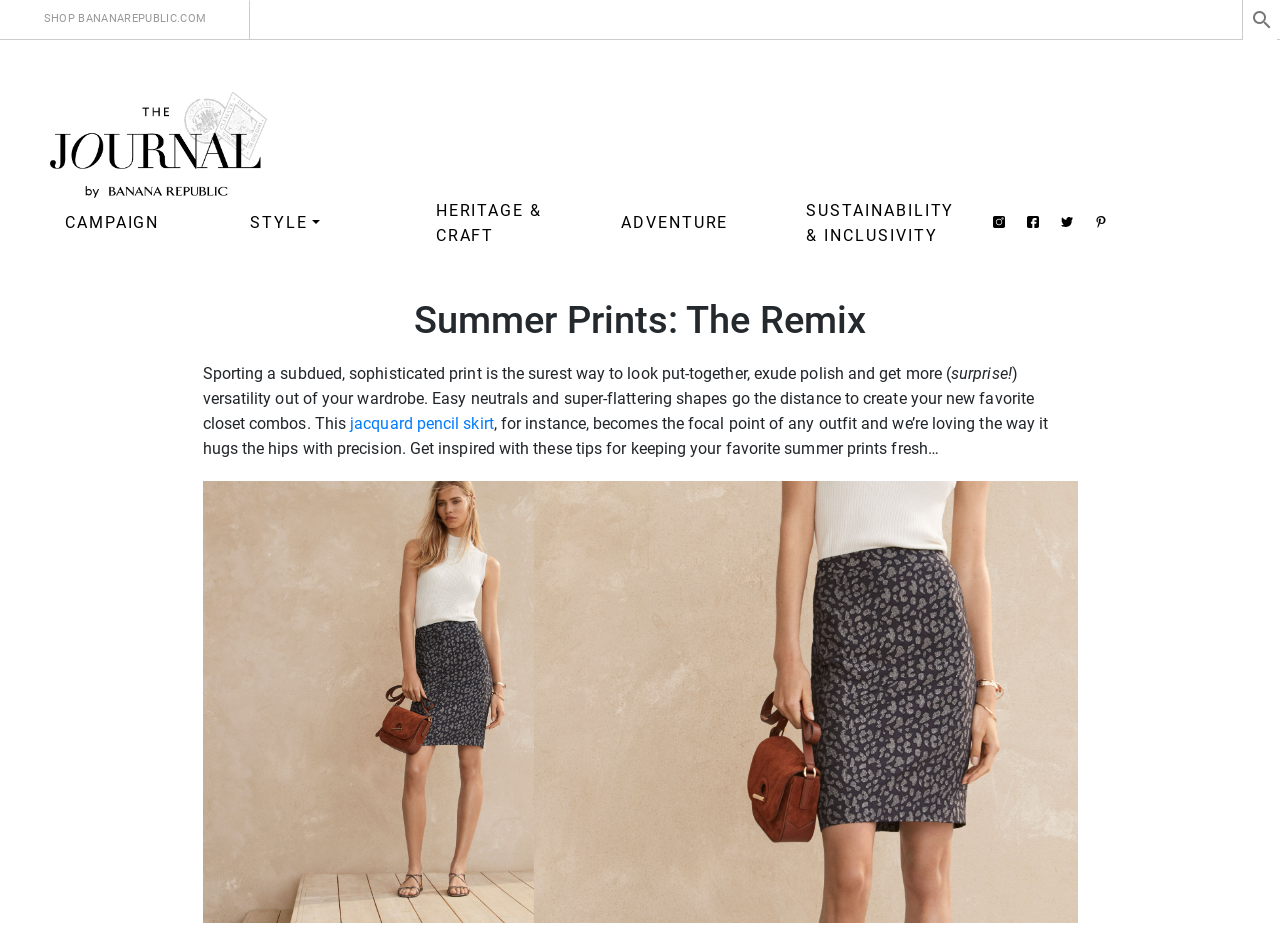Using the information in the image, give a comprehensive answer to the question: 
What is the theme of the current article?

I determined this from the heading 'Summer Prints: The Remix' and the text 'Get inspired with these tips for keeping your favorite summer prints fresh…' which indicates that the article is about summer prints.